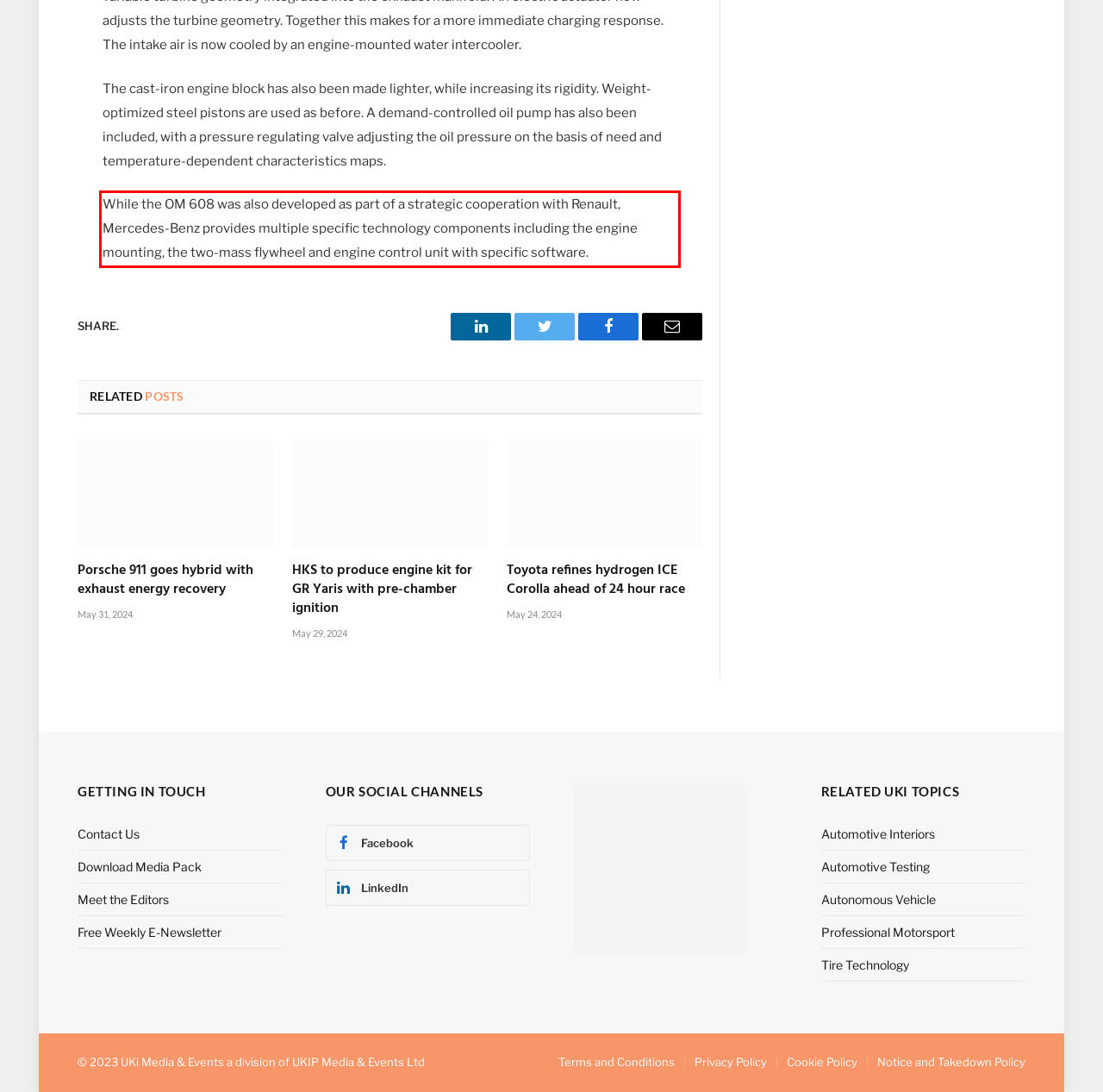Look at the webpage screenshot and recognize the text inside the red bounding box.

While the OM 608 was also developed as part of a strategic cooperation with Renault, Mercedes-Benz provides multiple specific technology components including the engine mounting, the two-mass flywheel and engine control unit with specific software.